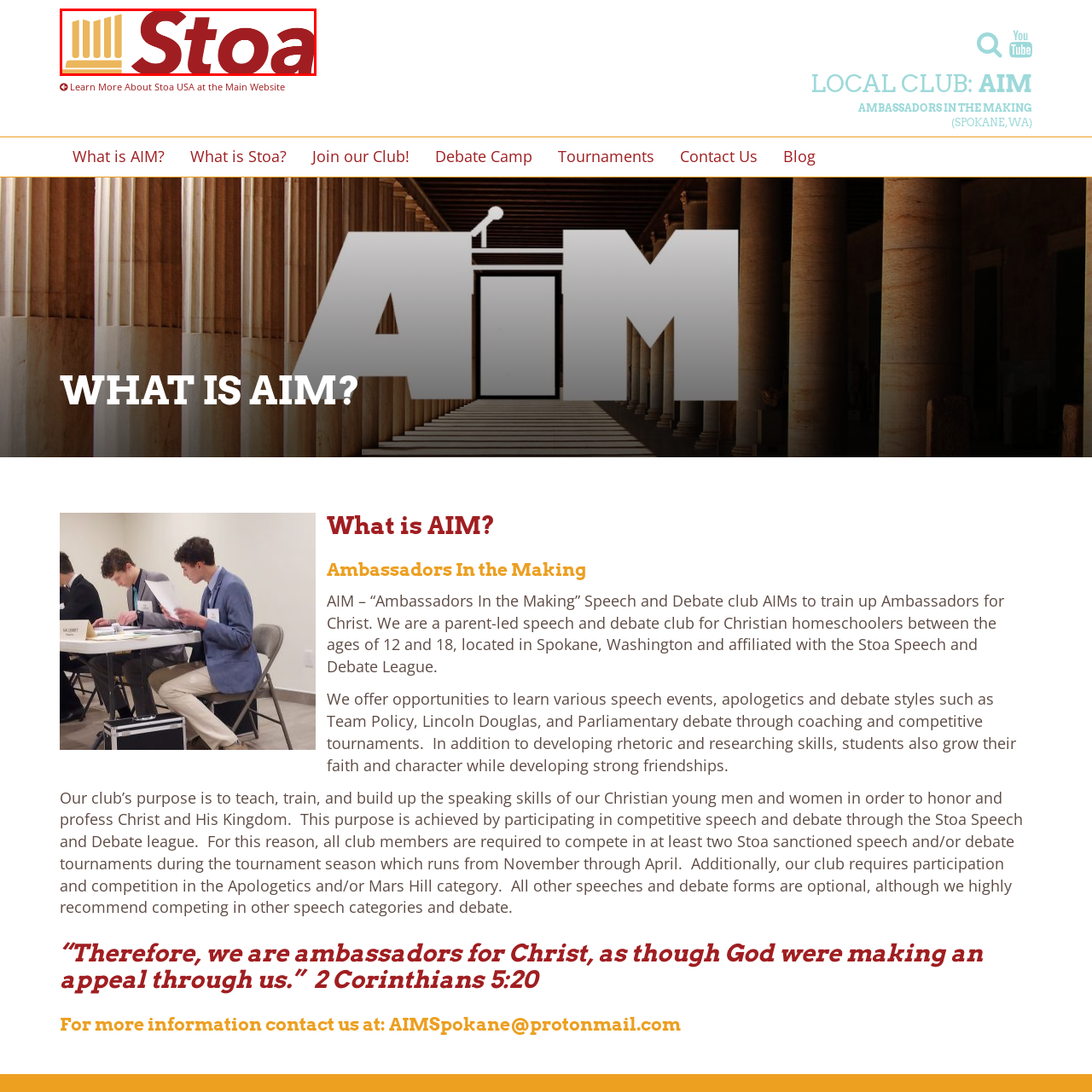Check the picture within the red bounding box and provide a brief answer using one word or phrase: What does the logo represent?

Stoa's commitment